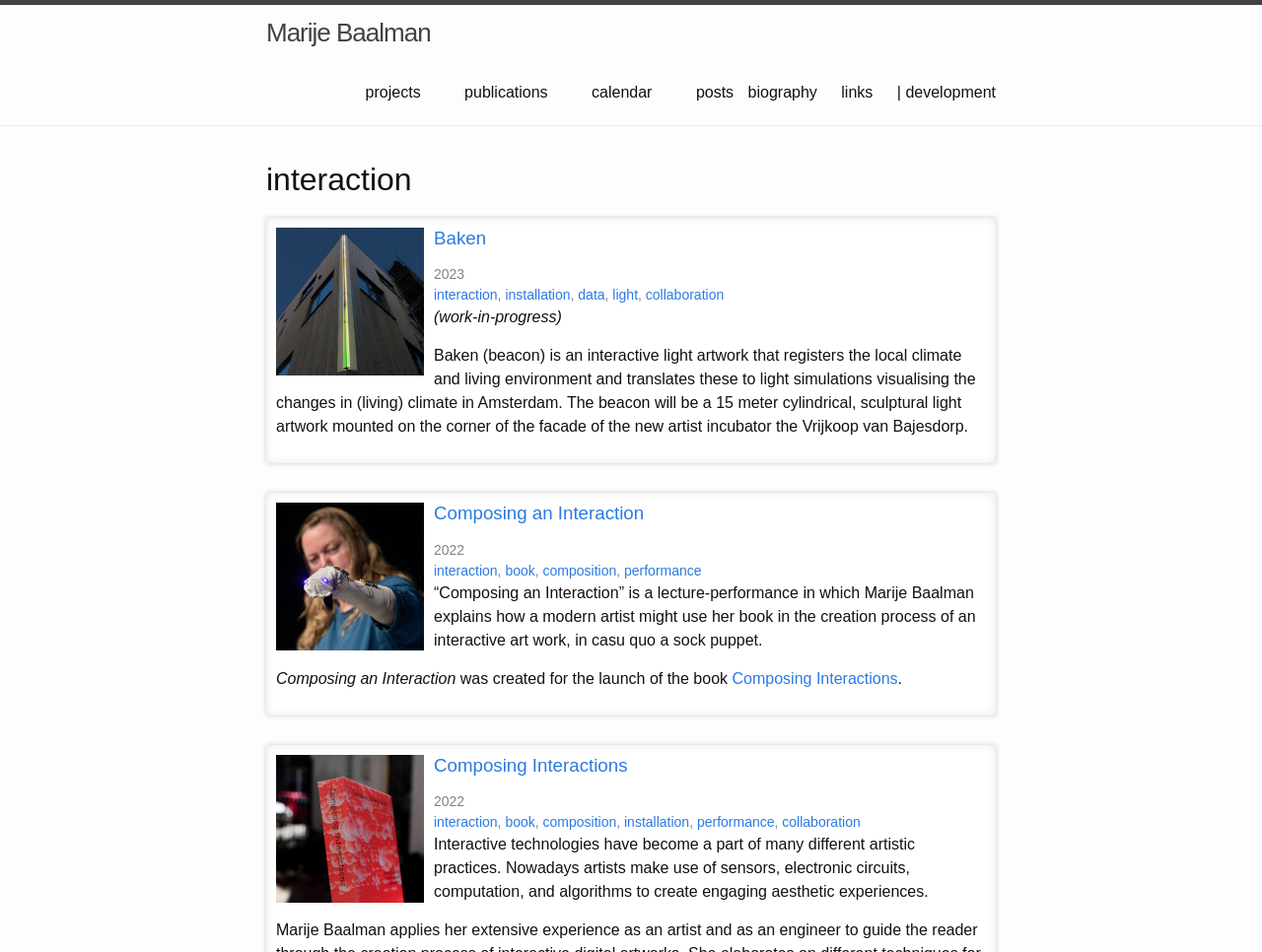Please locate the bounding box coordinates for the element that should be clicked to achieve the following instruction: "explore the link to publications". Ensure the coordinates are given as four float numbers between 0 and 1, i.e., [left, top, right, bottom].

[0.368, 0.088, 0.434, 0.106]